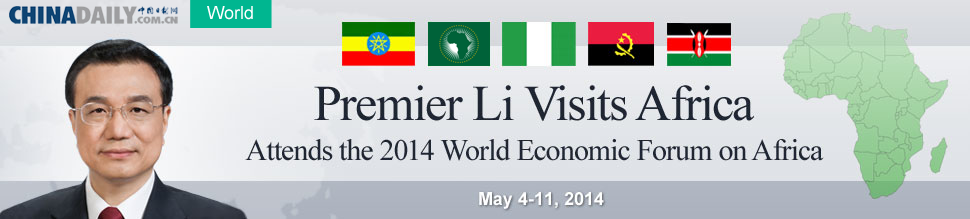How many countries' flags are featured in the image?
Based on the image, answer the question with a single word or brief phrase.

4